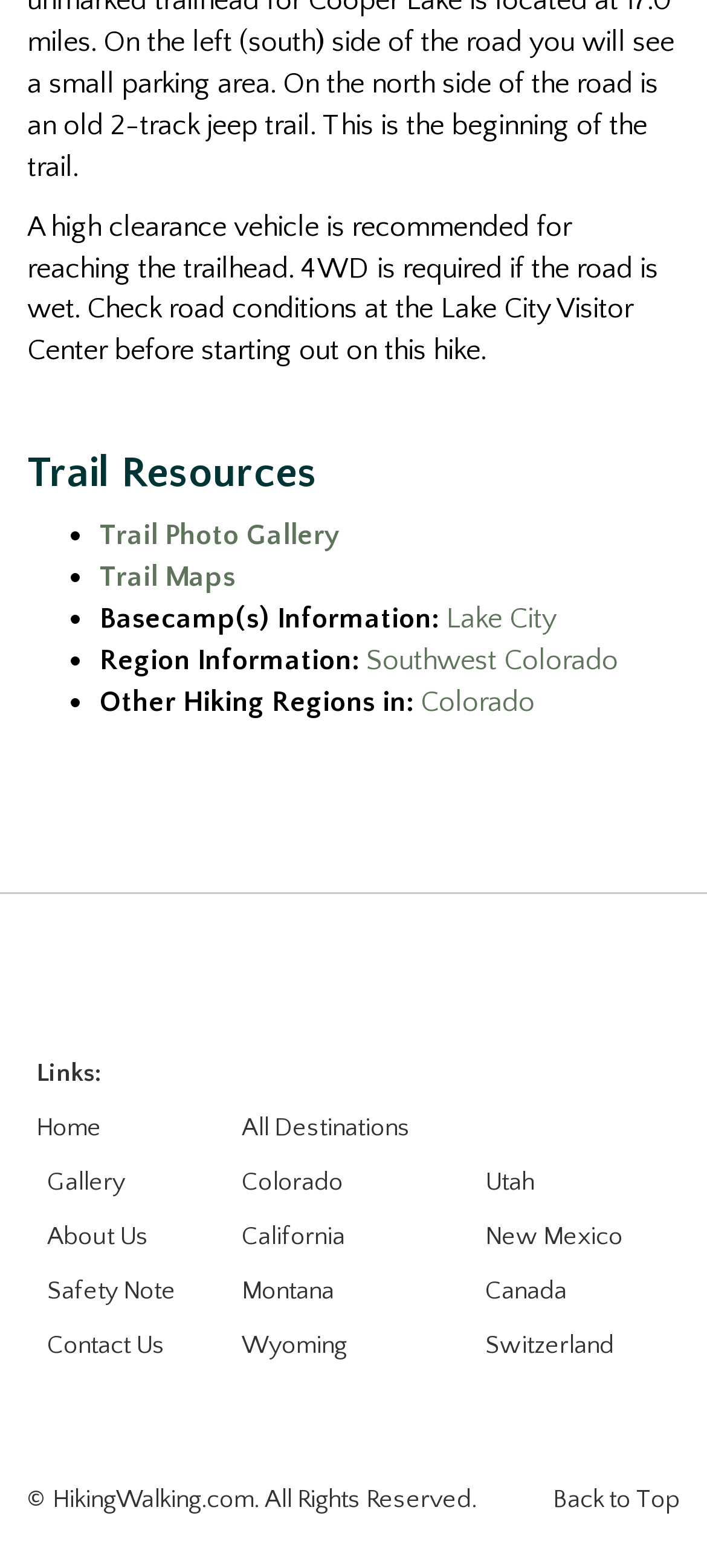Please identify the bounding box coordinates of the element that needs to be clicked to perform the following instruction: "View trail photo gallery".

[0.141, 0.331, 0.479, 0.352]